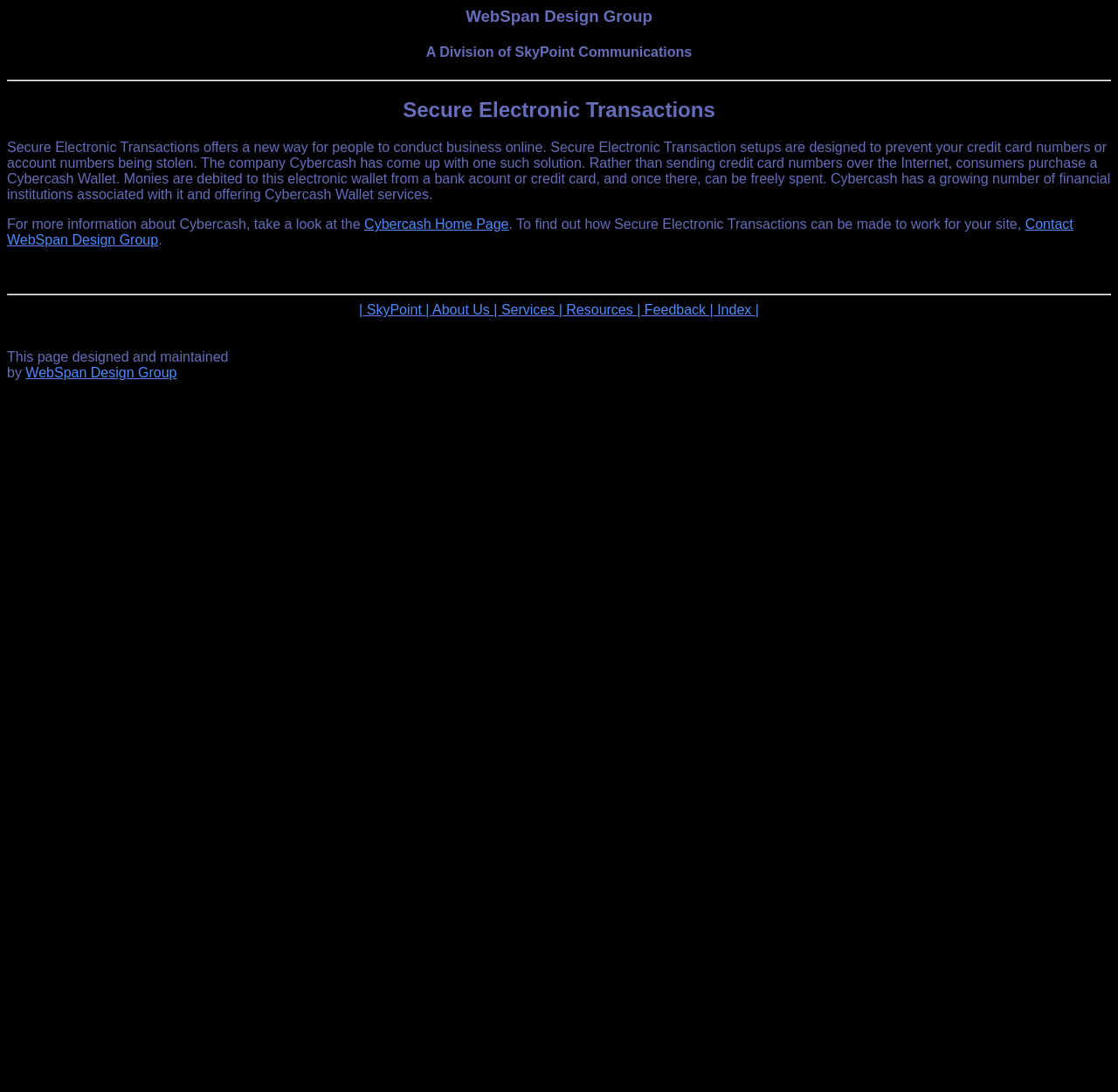Please specify the bounding box coordinates of the clickable region to carry out the following instruction: "Get information about WebSpan Design Group". The coordinates should be four float numbers between 0 and 1, in the format [left, top, right, bottom].

[0.023, 0.335, 0.158, 0.348]